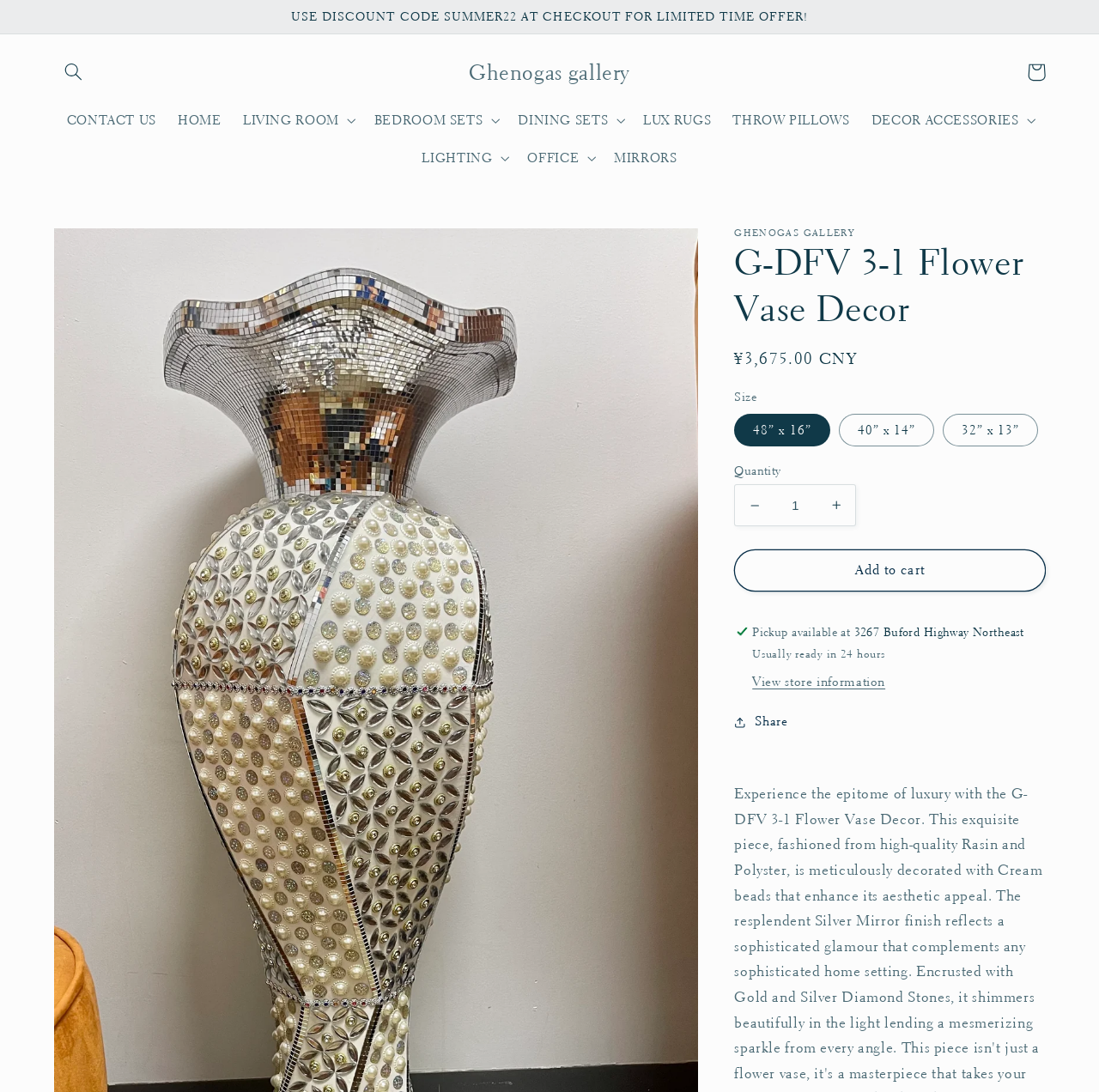What is the location of the pickup point?
Please interpret the details in the image and answer the question thoroughly.

I found the answer by looking at the static text element with the text '3267 Buford Highway Northeast' which is located near the 'Pickup available at' text, indicating that it is the location of the pickup point.